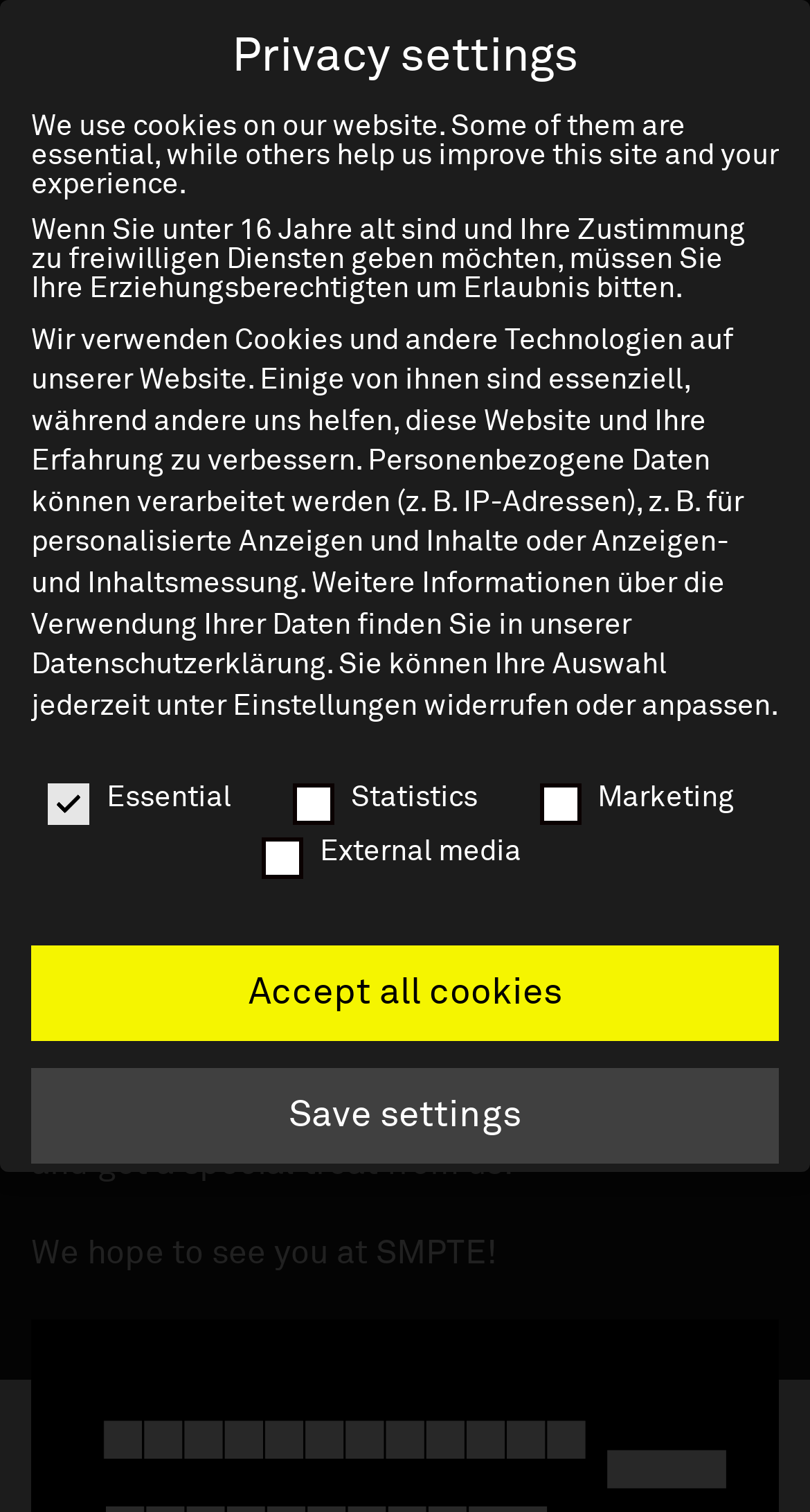What is the size of the media storage appliance?
Please provide a single word or phrase as your answer based on the image.

2U